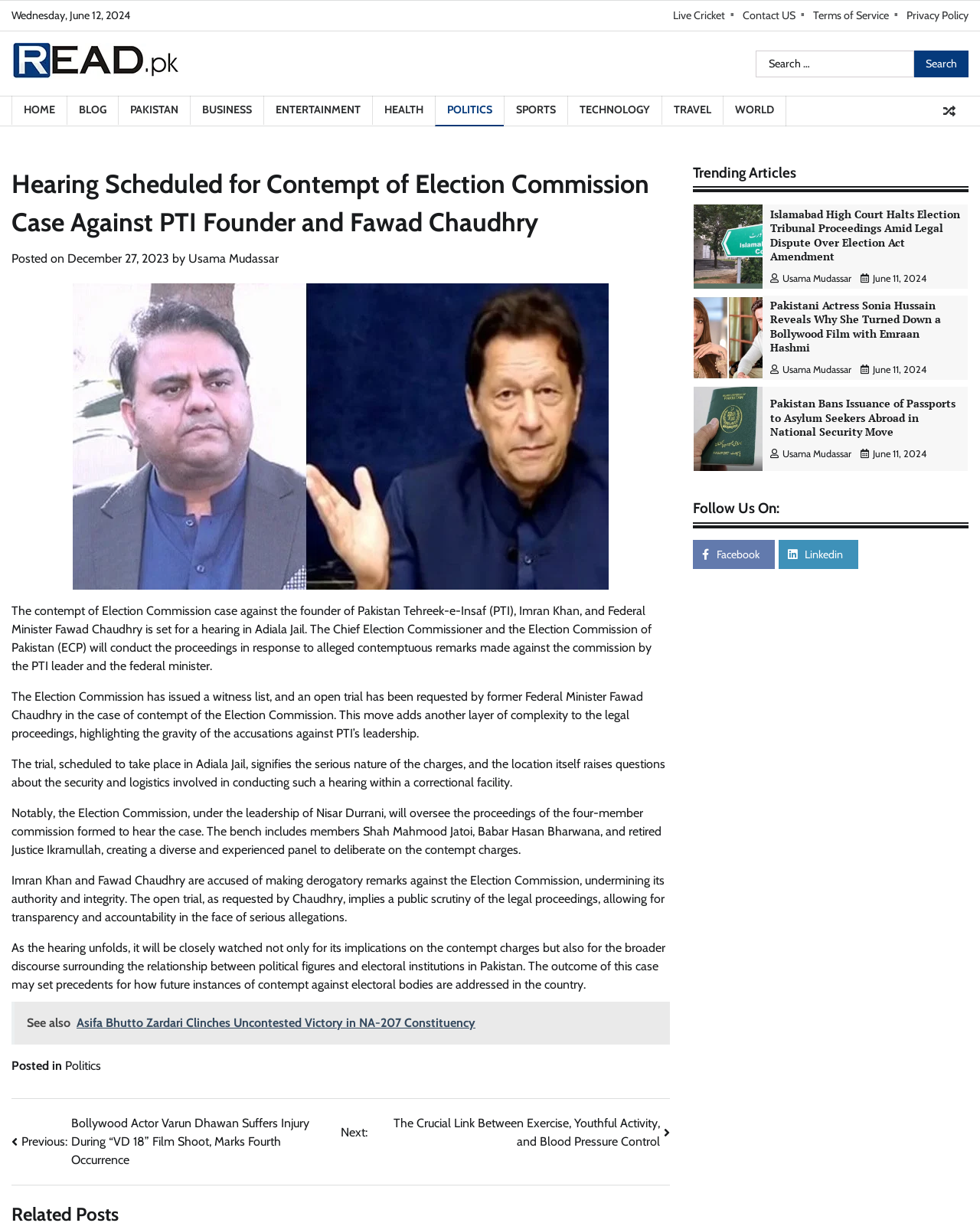Provide the bounding box coordinates of the HTML element this sentence describes: "parent_node: Search for: value="Search"". The bounding box coordinates consist of four float numbers between 0 and 1, i.e., [left, top, right, bottom].

[0.932, 0.041, 0.988, 0.063]